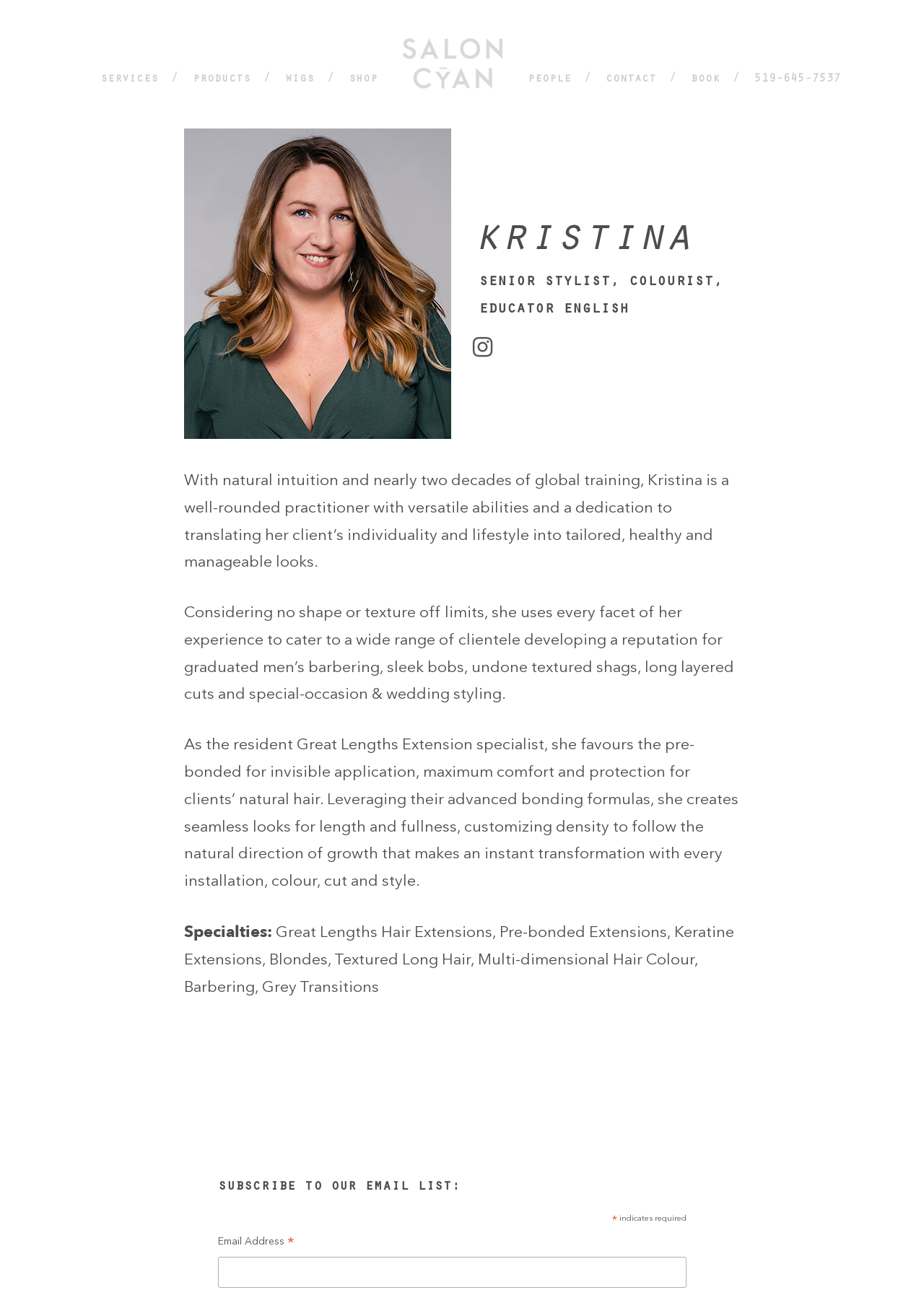Find the bounding box coordinates of the clickable region needed to perform the following instruction: "Click on the 'home' link". The coordinates should be provided as four float numbers between 0 and 1, i.e., [left, top, right, bottom].

[0.427, 0.028, 0.552, 0.078]